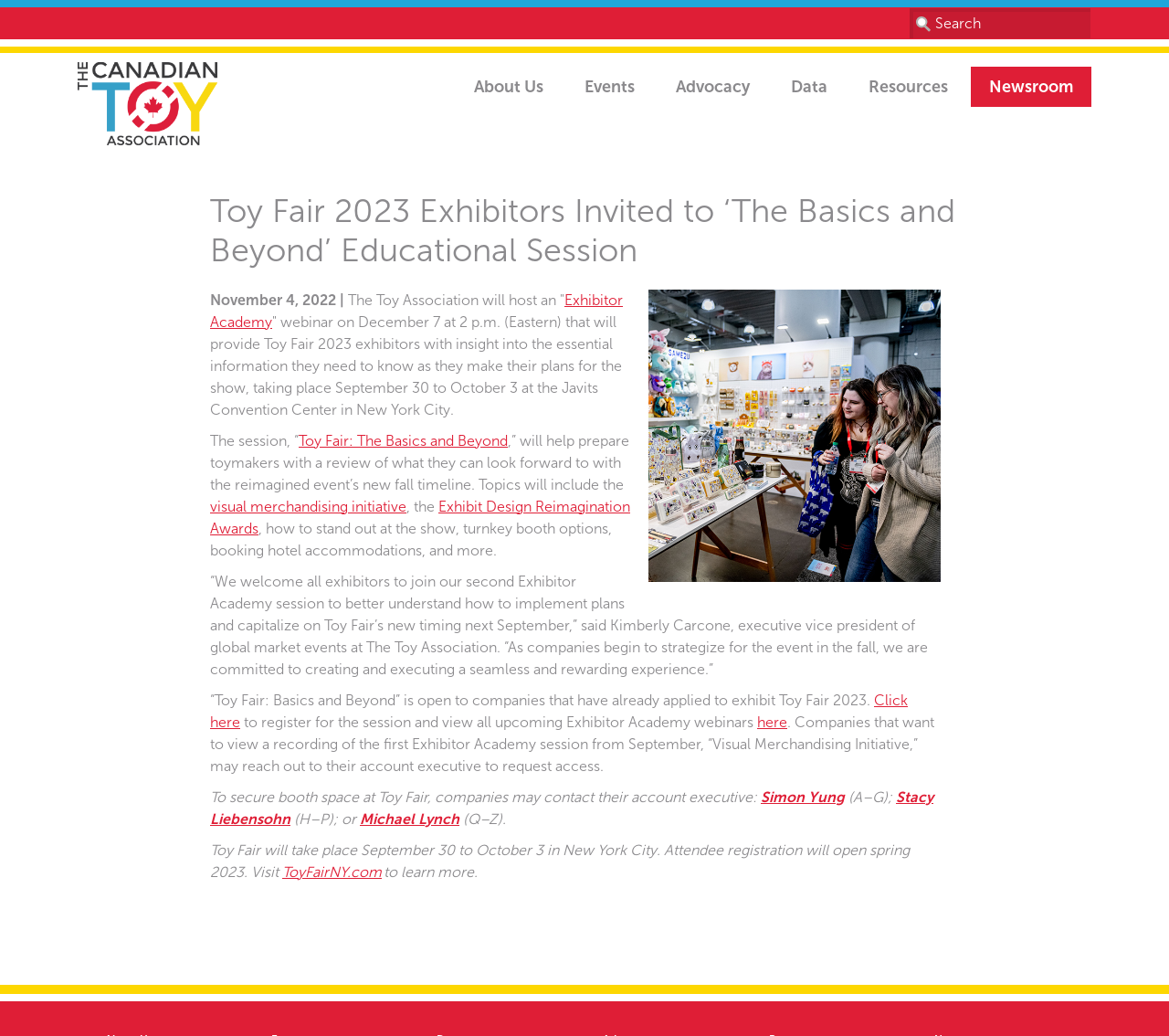Based on the element description: "here", identify the bounding box coordinates for this UI element. The coordinates must be four float numbers between 0 and 1, listed as [left, top, right, bottom].

[0.648, 0.688, 0.673, 0.705]